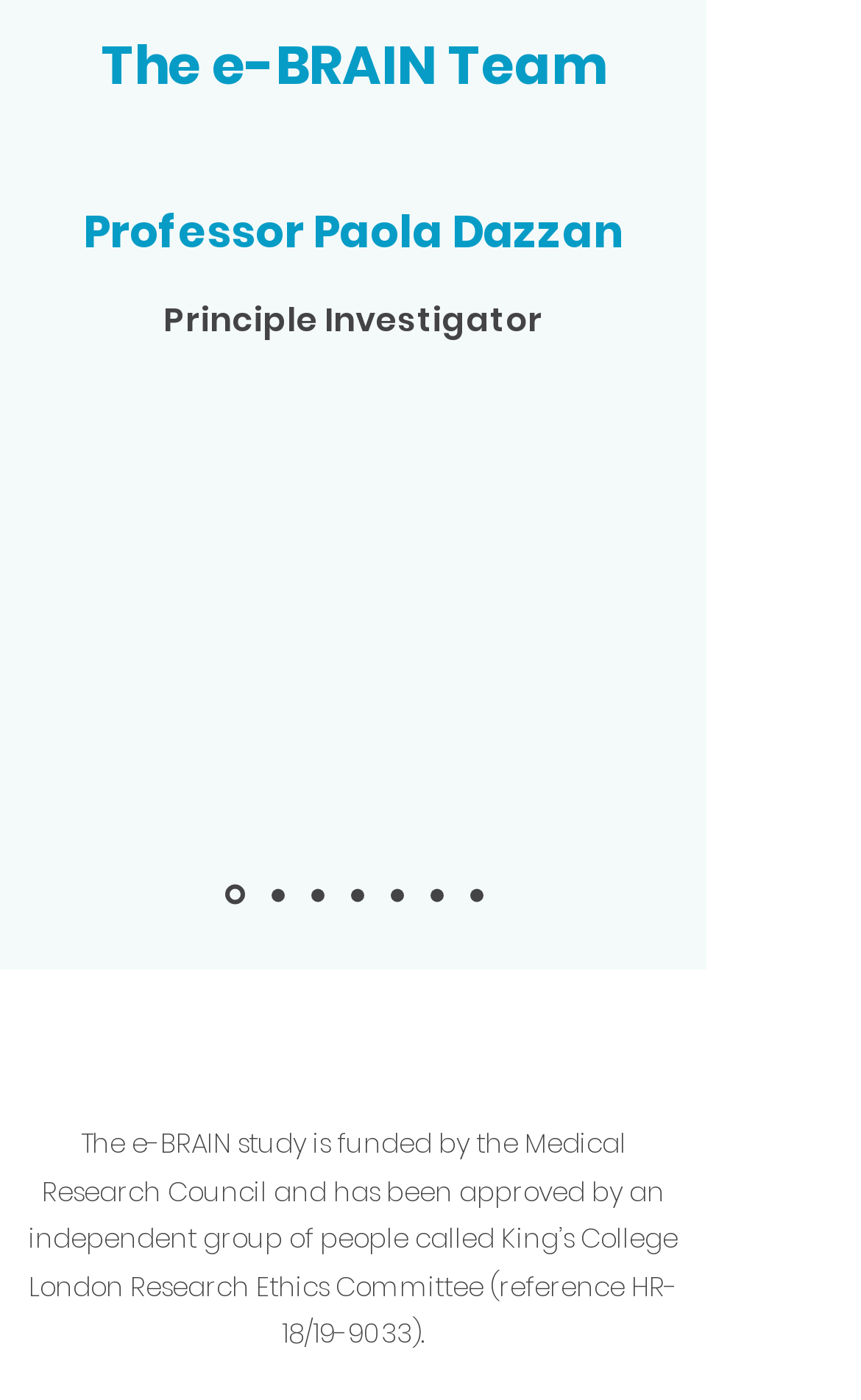Given the description of the UI element: "The e-BRAIN Team", predict the bounding box coordinates in the form of [left, top, right, bottom], with each value being a float between 0 and 1.

[0.118, 0.021, 0.703, 0.073]